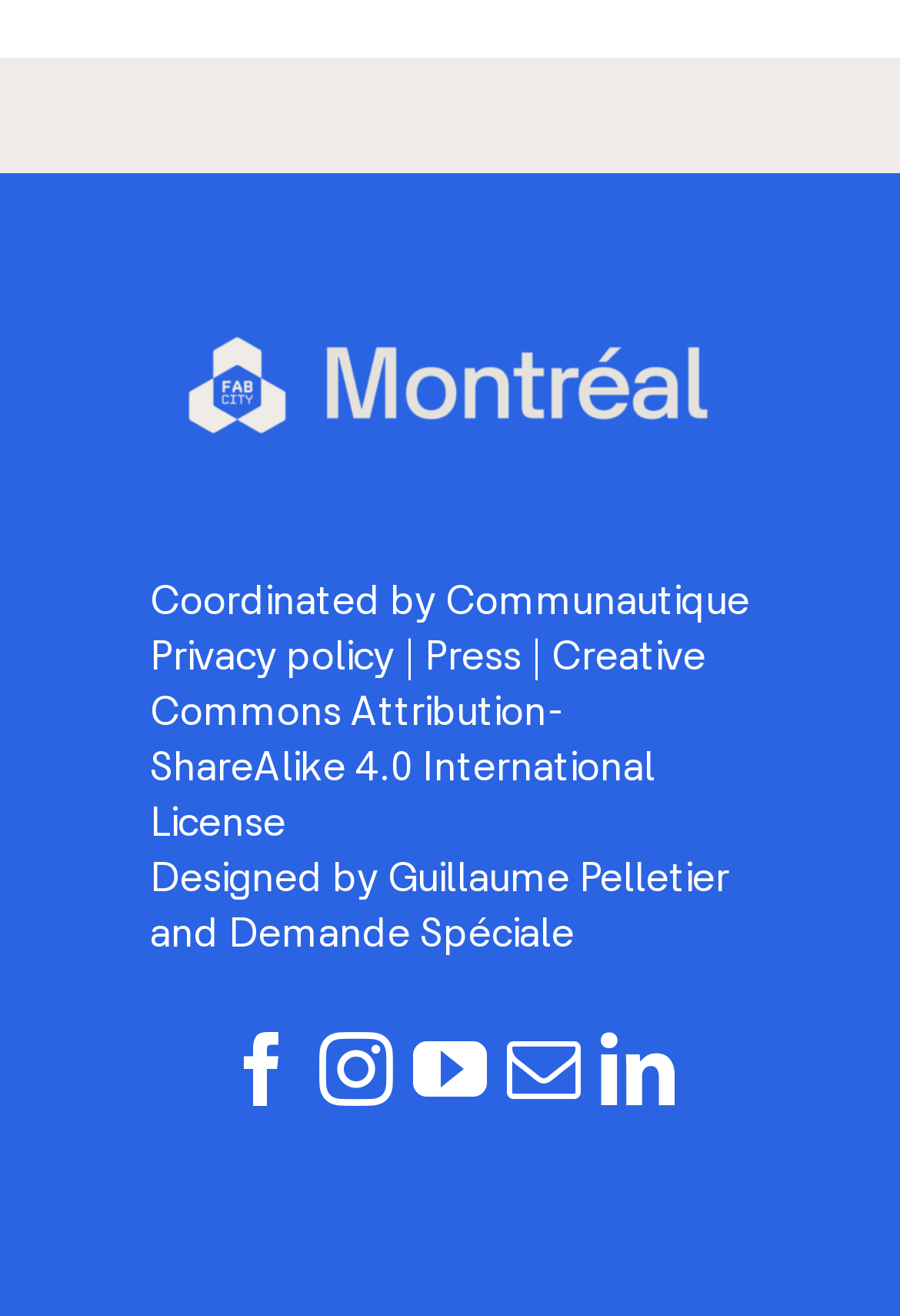Give a short answer using one word or phrase for the question:
Who designed the webpage?

Guillaume Pelletier and Demande Spéciale